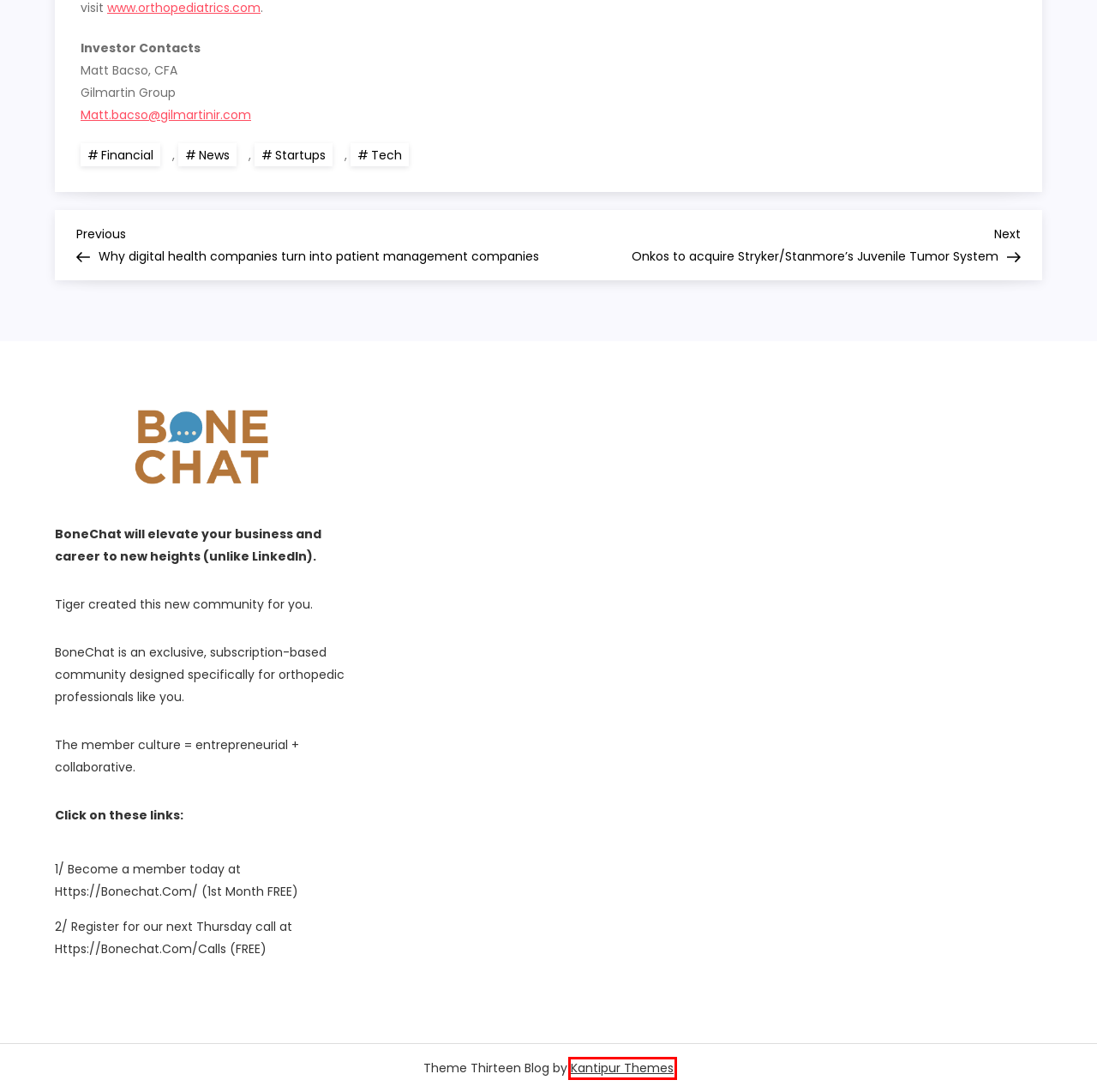Analyze the webpage screenshot with a red bounding box highlighting a UI element. Select the description that best matches the new webpage after clicking the highlighted element. Here are the options:
A. Tech
B. Kantipur Themes
C. Why digital health companies turn into patient management companies
D. Webinar Registration - Zoom
E. Financial
F. Startups
G. Onkos to acquire Stryker/Stanmore’s Juvenile Tumor System
H. - Join the BoneChat movement... upgrade yourself today

B